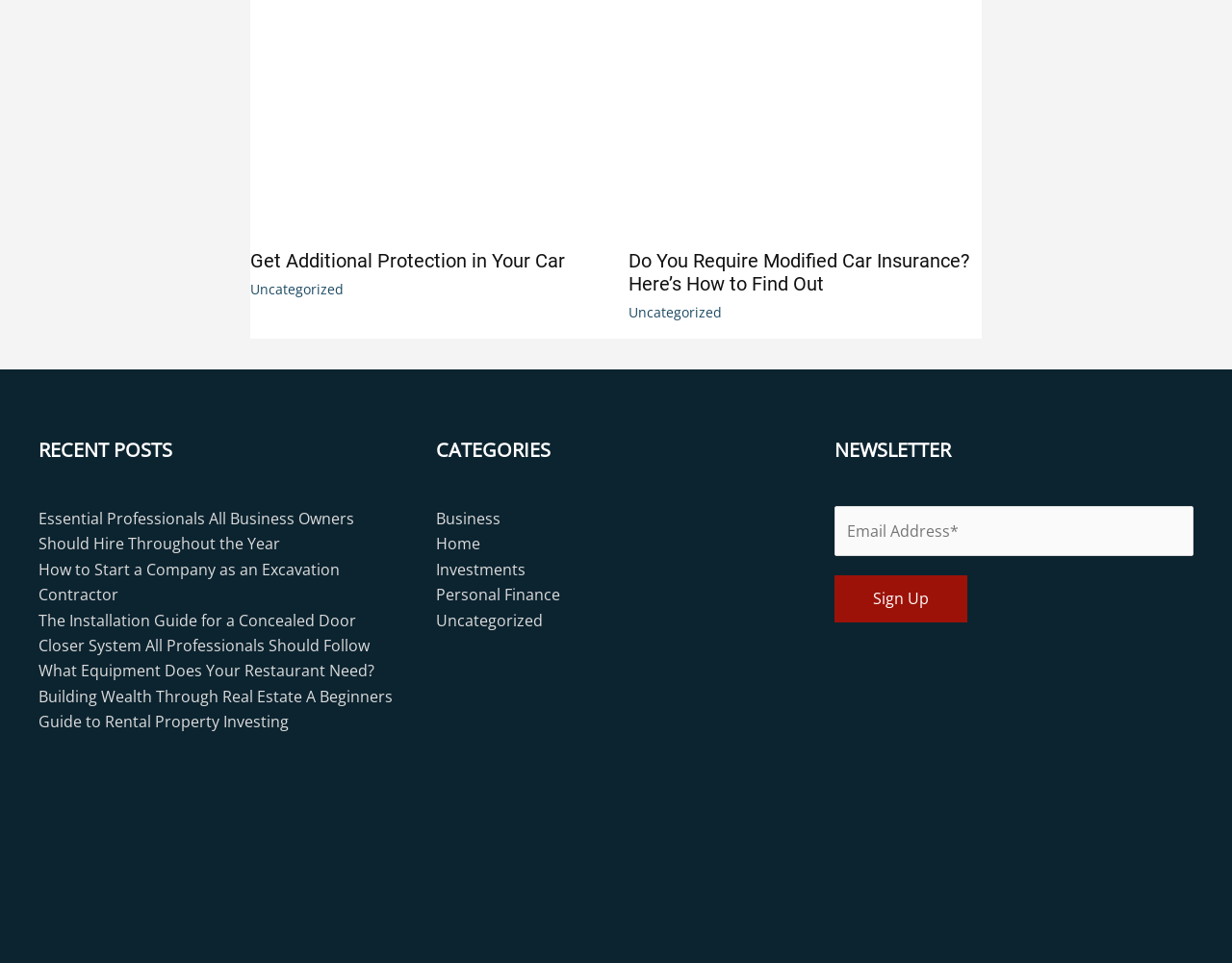Locate the bounding box coordinates of the clickable area needed to fulfill the instruction: "View recent post Essential Professionals All Business Owners Should Hire Throughout the Year".

[0.031, 0.528, 0.288, 0.576]